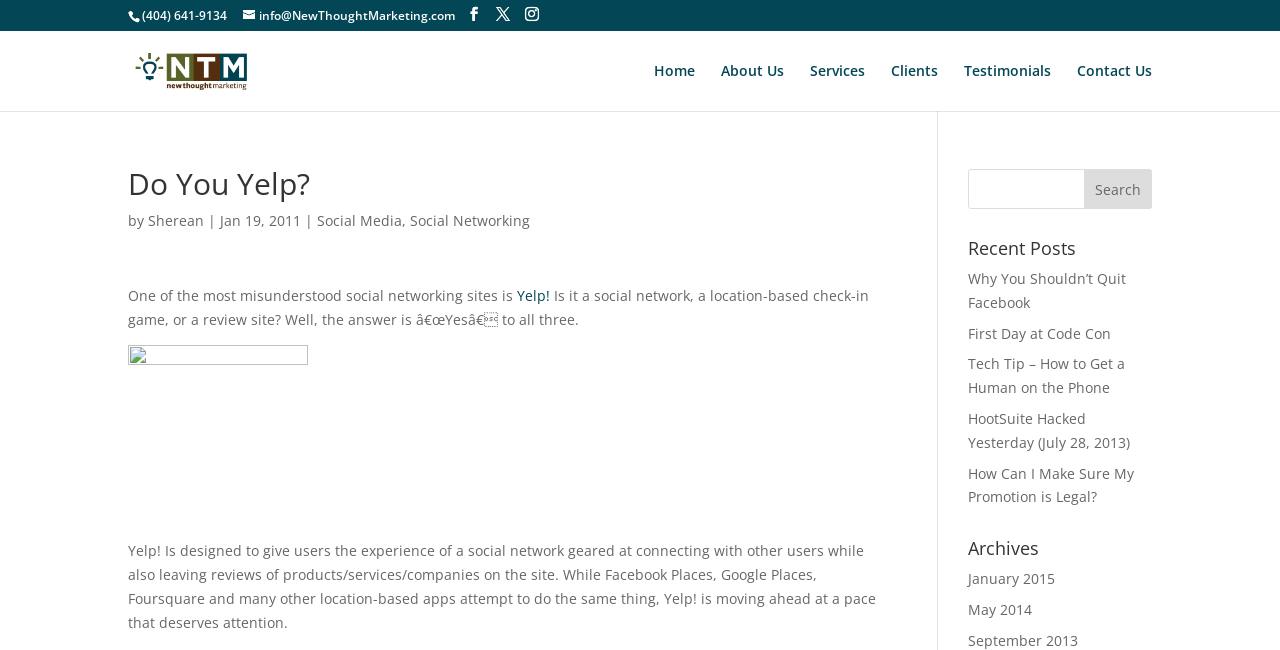Locate the bounding box coordinates of the element that should be clicked to execute the following instruction: "Contact Us".

[0.841, 0.098, 0.9, 0.171]